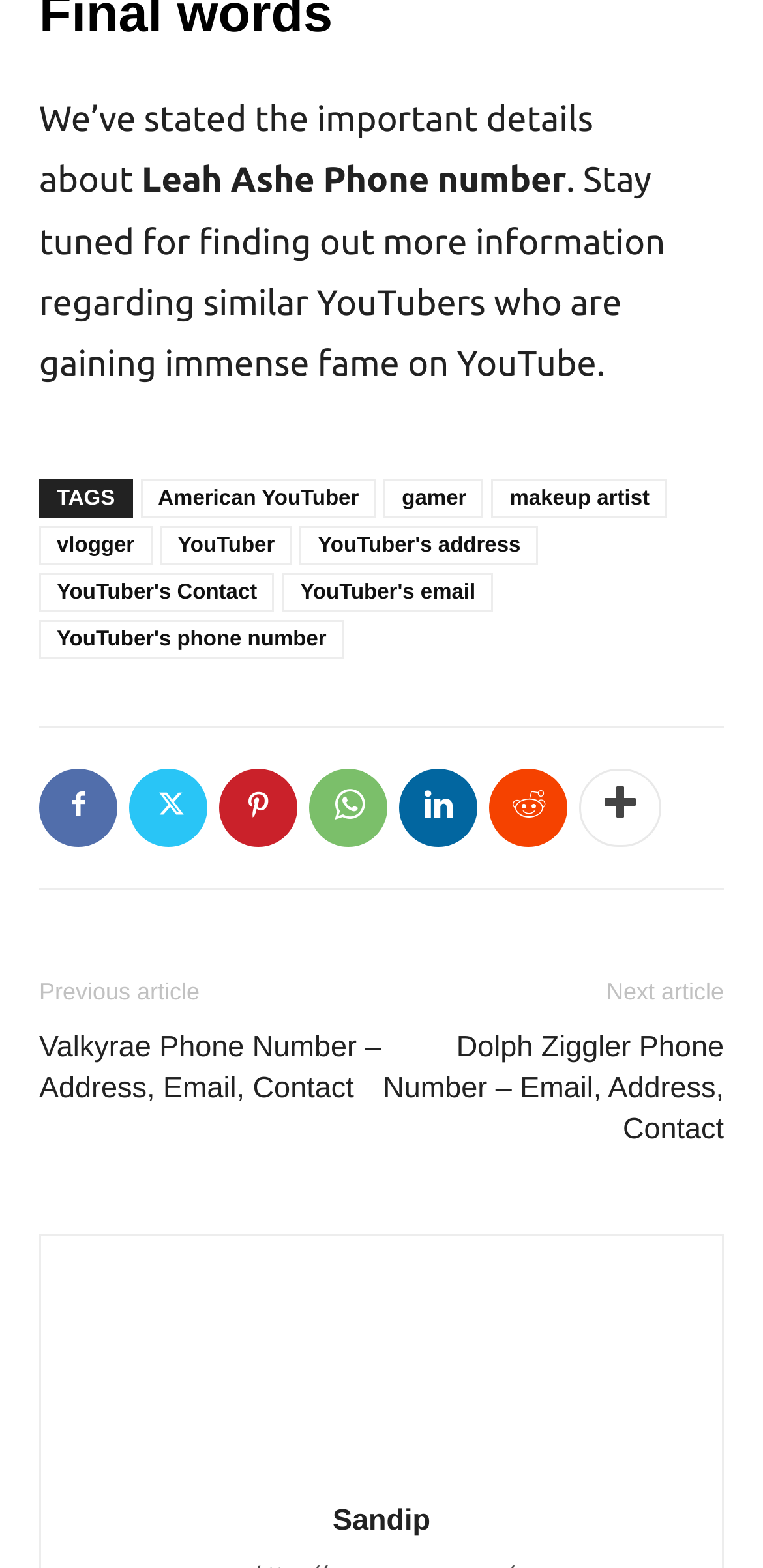Find the UI element described as: "parent_node: Sandip aria-label="author-photo"" and predict its bounding box coordinates. Ensure the coordinates are four float numbers between 0 and 1, [left, top, right, bottom].

[0.377, 0.924, 0.623, 0.944]